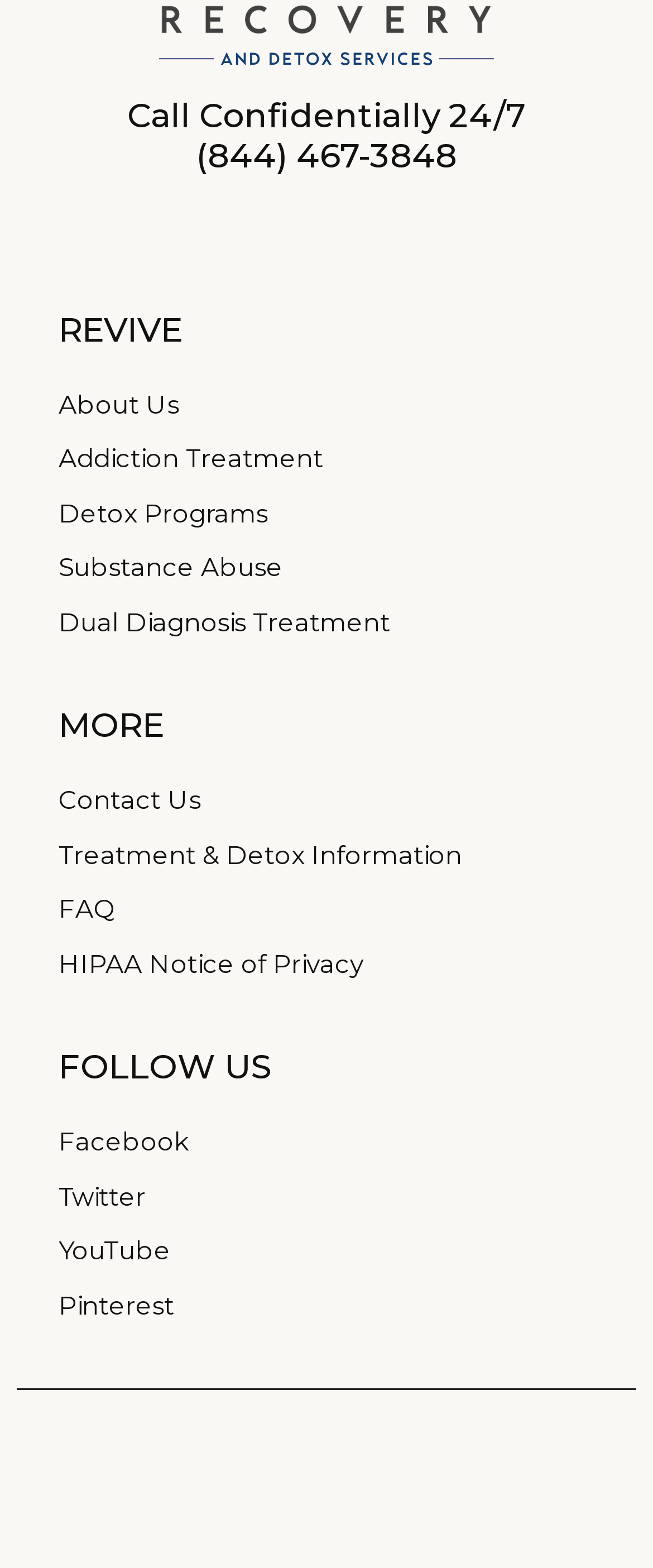Determine the bounding box coordinates of the element's region needed to click to follow the instruction: "Click to give kudos to this post". Provide these coordinates as four float numbers between 0 and 1, formatted as [left, top, right, bottom].

None